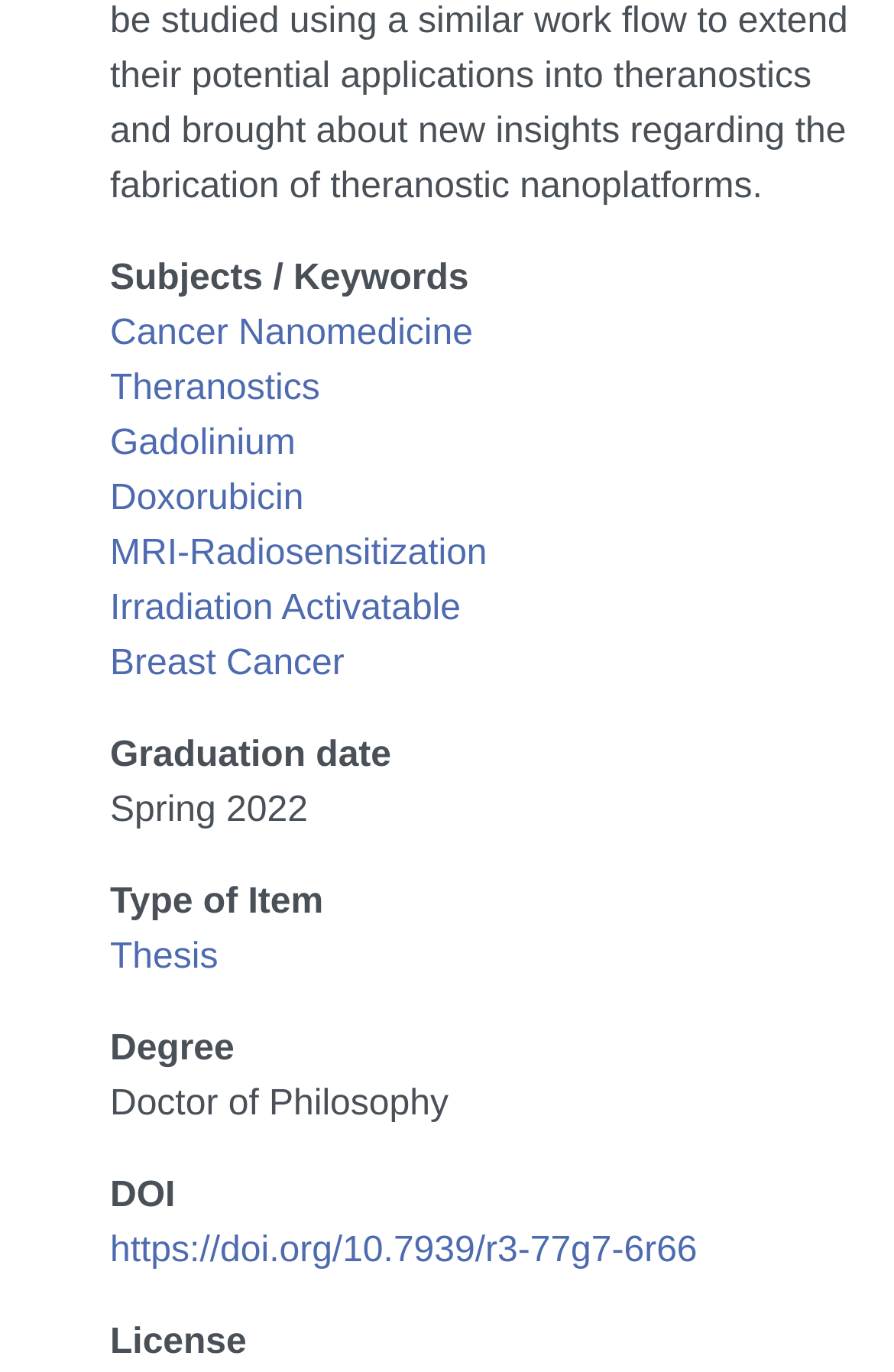What are the subjects or keywords?
Give a one-word or short-phrase answer derived from the screenshot.

Cancer Nanomedicine, Theranostics, etc.